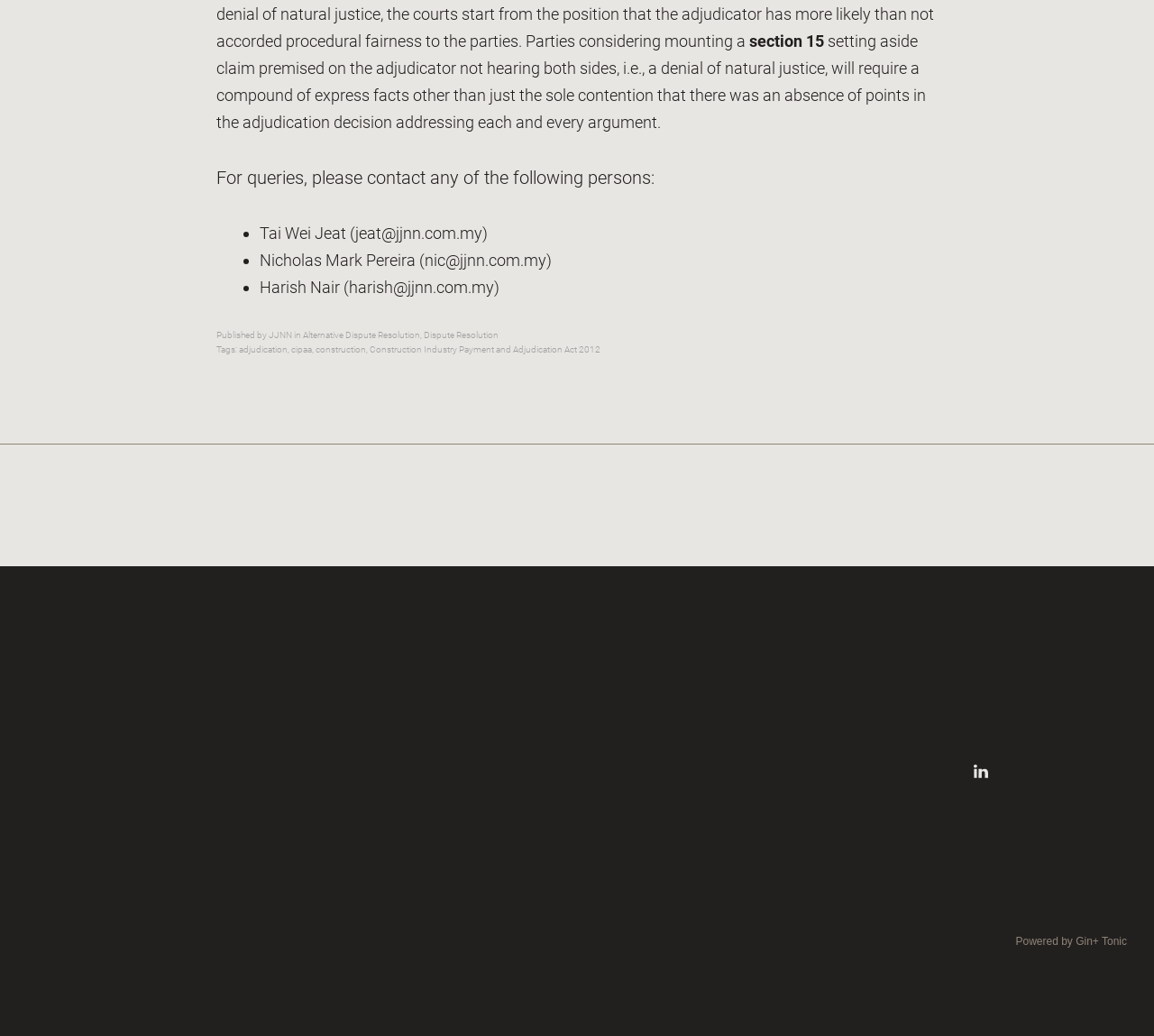Pinpoint the bounding box coordinates of the clickable element to carry out the following instruction: "Email general@jjnn.com.my."

[0.844, 0.695, 0.965, 0.71]